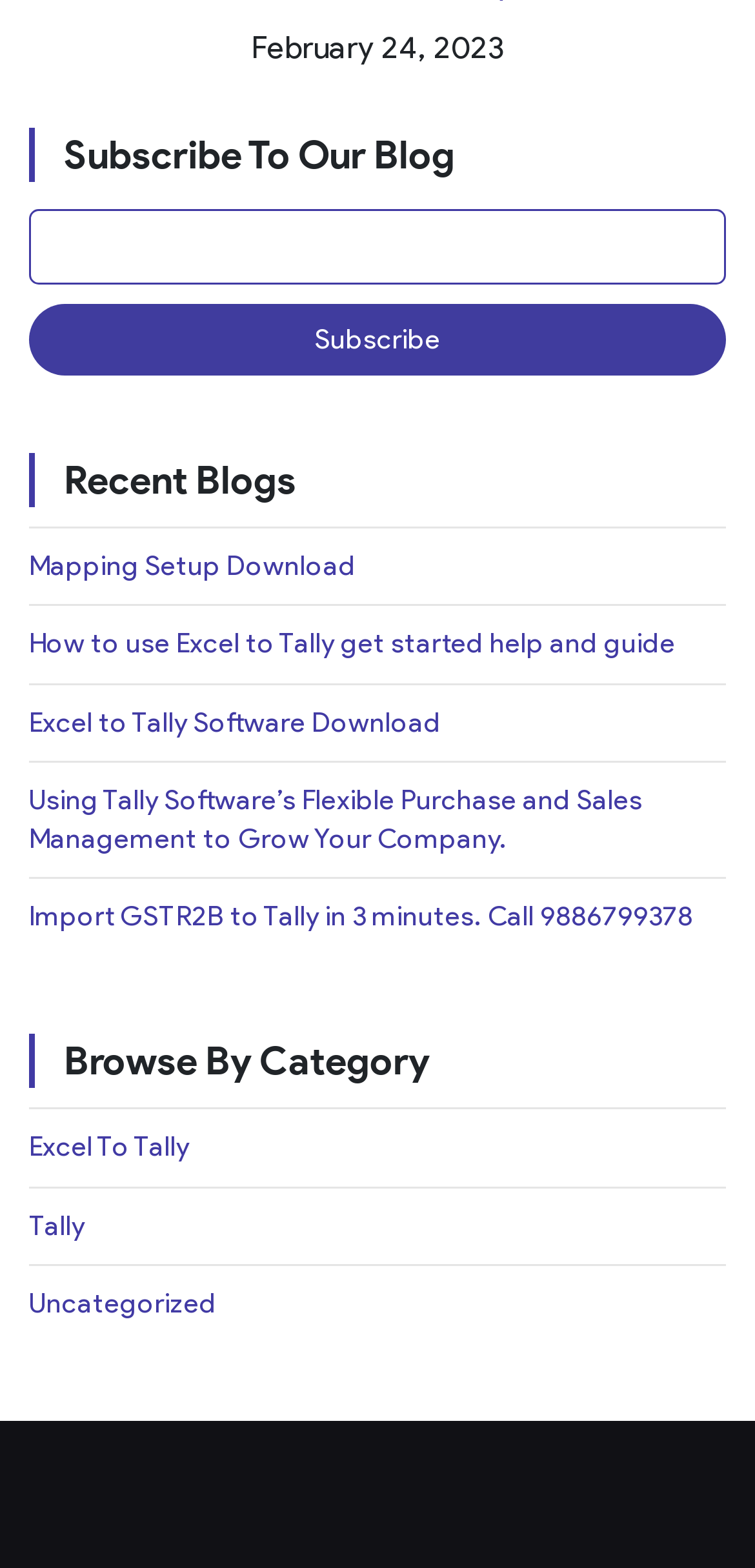Identify the bounding box coordinates for the element that needs to be clicked to fulfill this instruction: "Read the recent blog 'Mapping Setup Download'". Provide the coordinates in the format of four float numbers between 0 and 1: [left, top, right, bottom].

[0.038, 0.349, 0.472, 0.373]